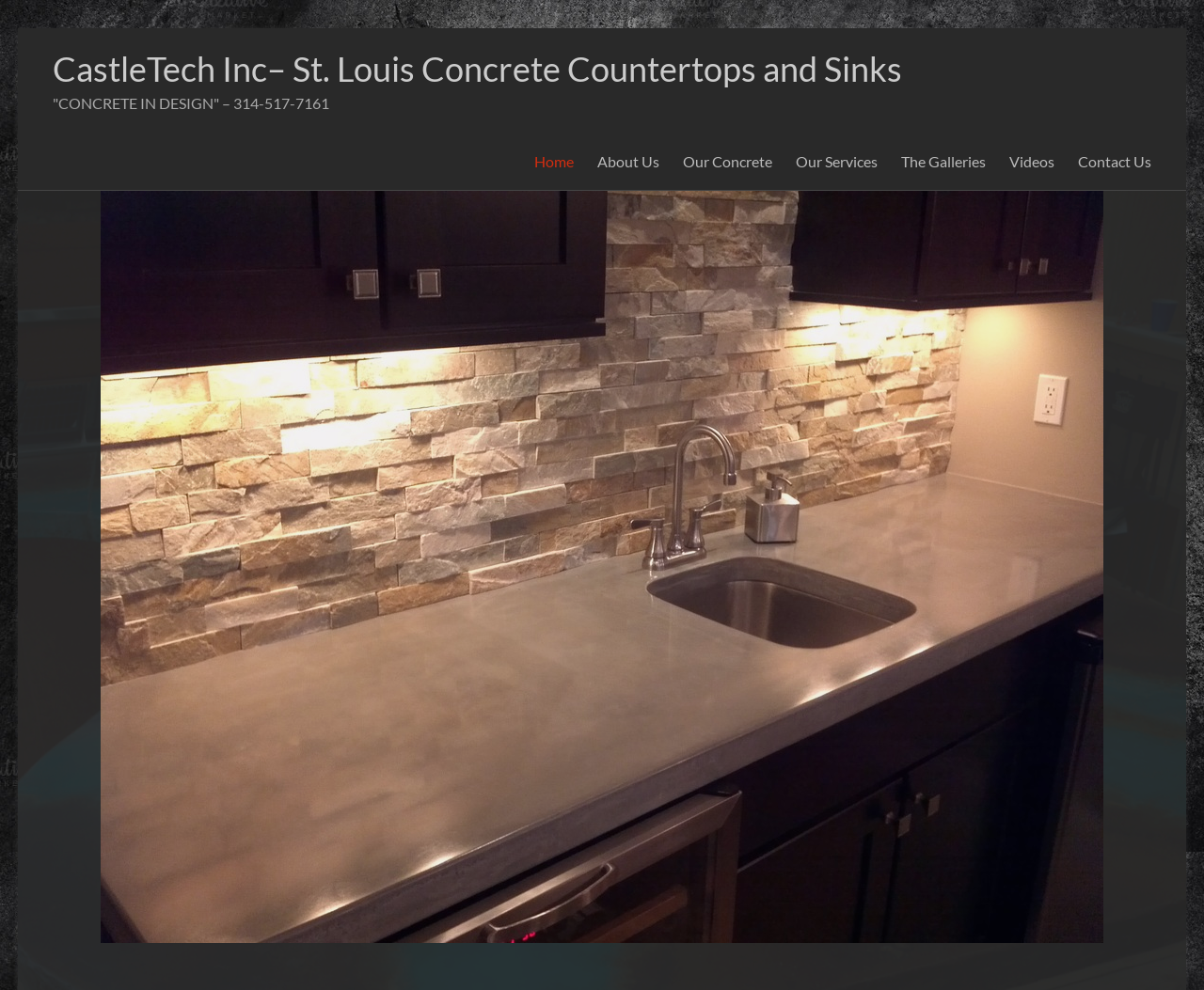Provide the bounding box coordinates in the format (top-left x, top-left y, bottom-right x, bottom-right y). All values are floating point numbers between 0 and 1. Determine the bounding box coordinate of the UI element described as: Sign up

None